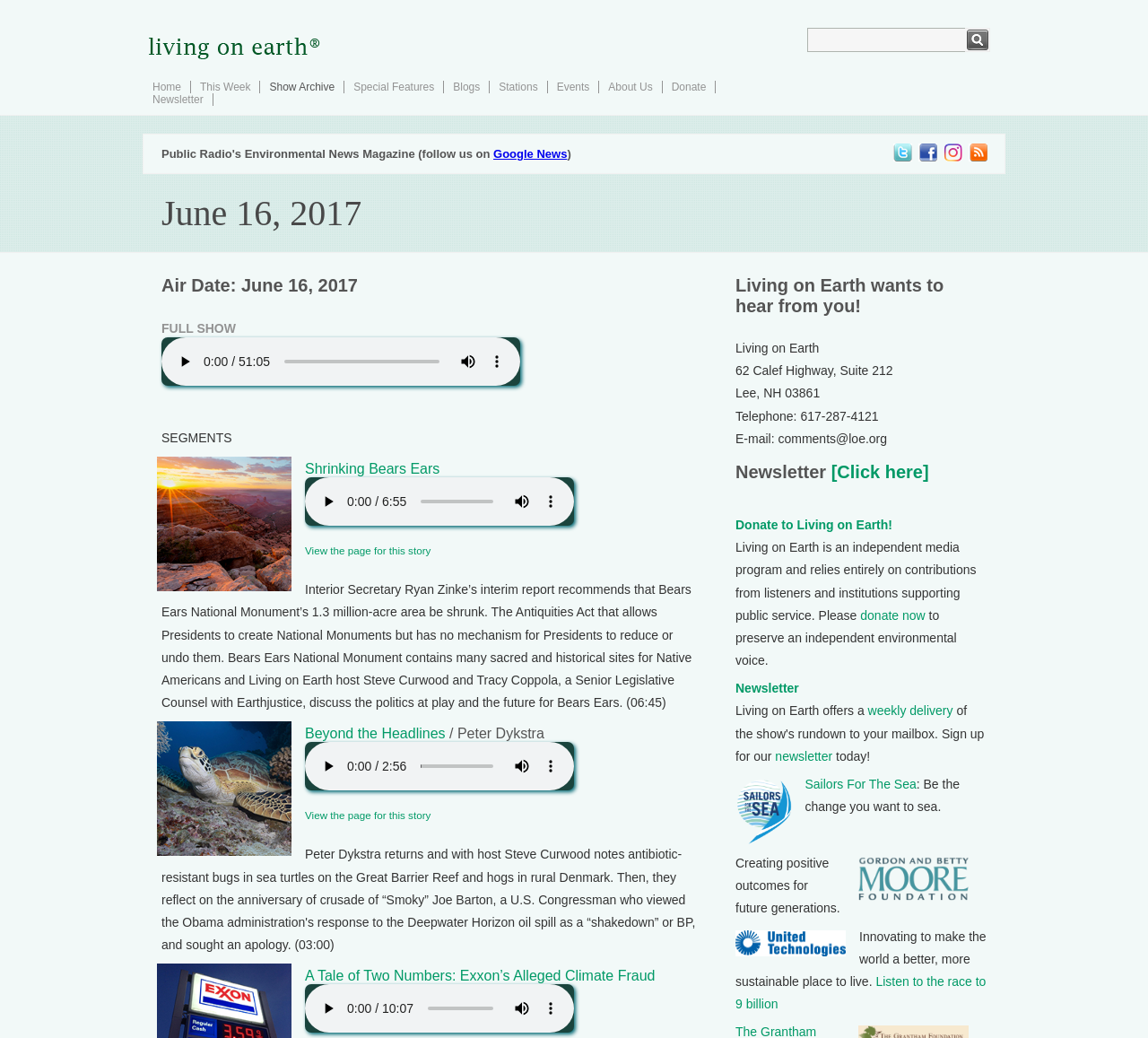Find the bounding box coordinates of the UI element according to this description: "Google News".

[0.43, 0.142, 0.494, 0.155]